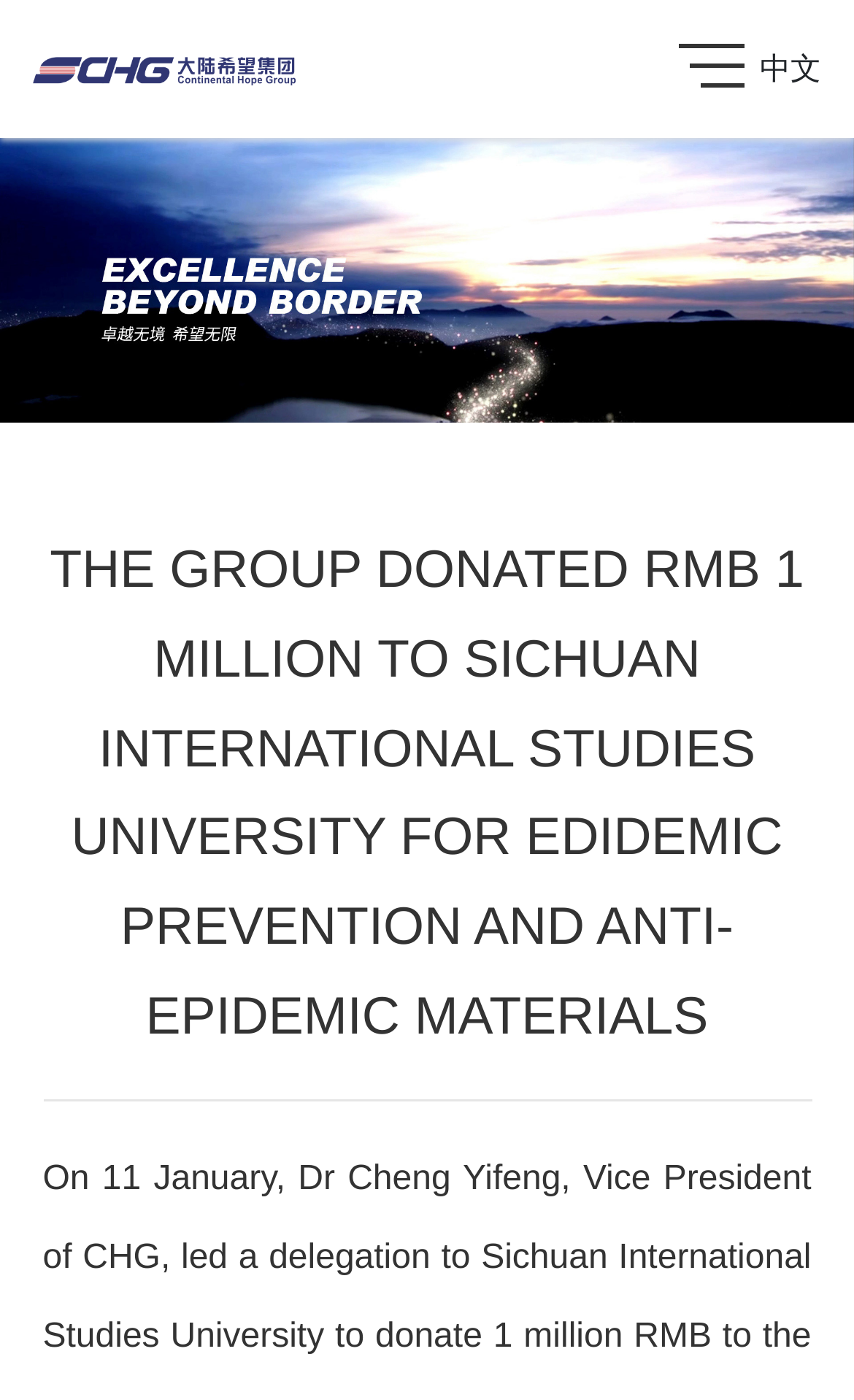How much was donated?
Based on the image, answer the question with as much detail as possible.

The amount of the donation can be inferred from the title of the webpage 'THE GROUP DONATED RMB 1 MILLION TO SICHUAN INTERNATIONAL STUDIES UNIVERSITY FOR EDIDEMIC PREVENTION AND ANTI-EPIDEMIC MATERIALS', which clearly states the amount of the donation.